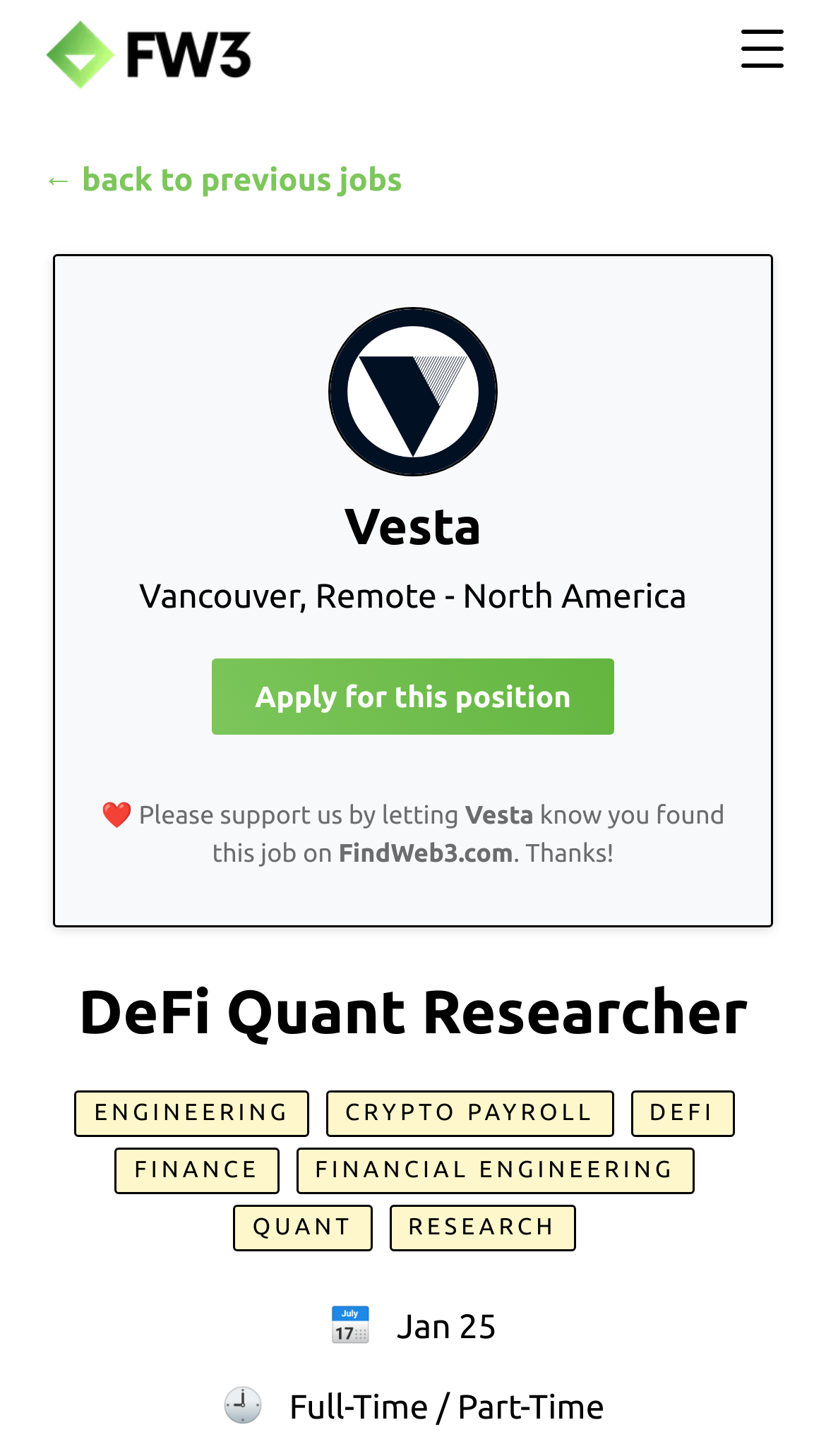Illustrate the webpage with a detailed description.

The webpage is a job posting for a DeFi Quant Researcher position at Vesta. At the top left, there is a link and an image, likely a logo or icon. On the top right, there is another image. Below the top elements, there is a static text "← back to previous jobs" on the left, and an image in the middle. 

The company name "Vesta" is displayed prominently in a heading, followed by the location "Vancouver, Remote - North America" in a static text. An "Apply for this position" link is placed below the company information. 

A message "❤️ Please support us by letting Vesta know you found this job on FindWeb3.com. Thanks!" is displayed in three static texts, with the website name "FindWeb3.com" highlighted. 

The job title "DeFi Quant Researcher" is displayed in a heading, followed by a series of links to related categories, including "ENGINEERING", "CRYPTO PAYROLL", "DEFI", "FINANCE", "FINANCIAL ENGINEERING", "QUANT", and "RESEARCH". 

At the bottom of the page, there is a calendar icon "📅" and a static text "Jan 25", indicating the posting date. Next to it, there is a clock icon "🕘" and a static text "Full-Time / Part-Time", describing the job type.